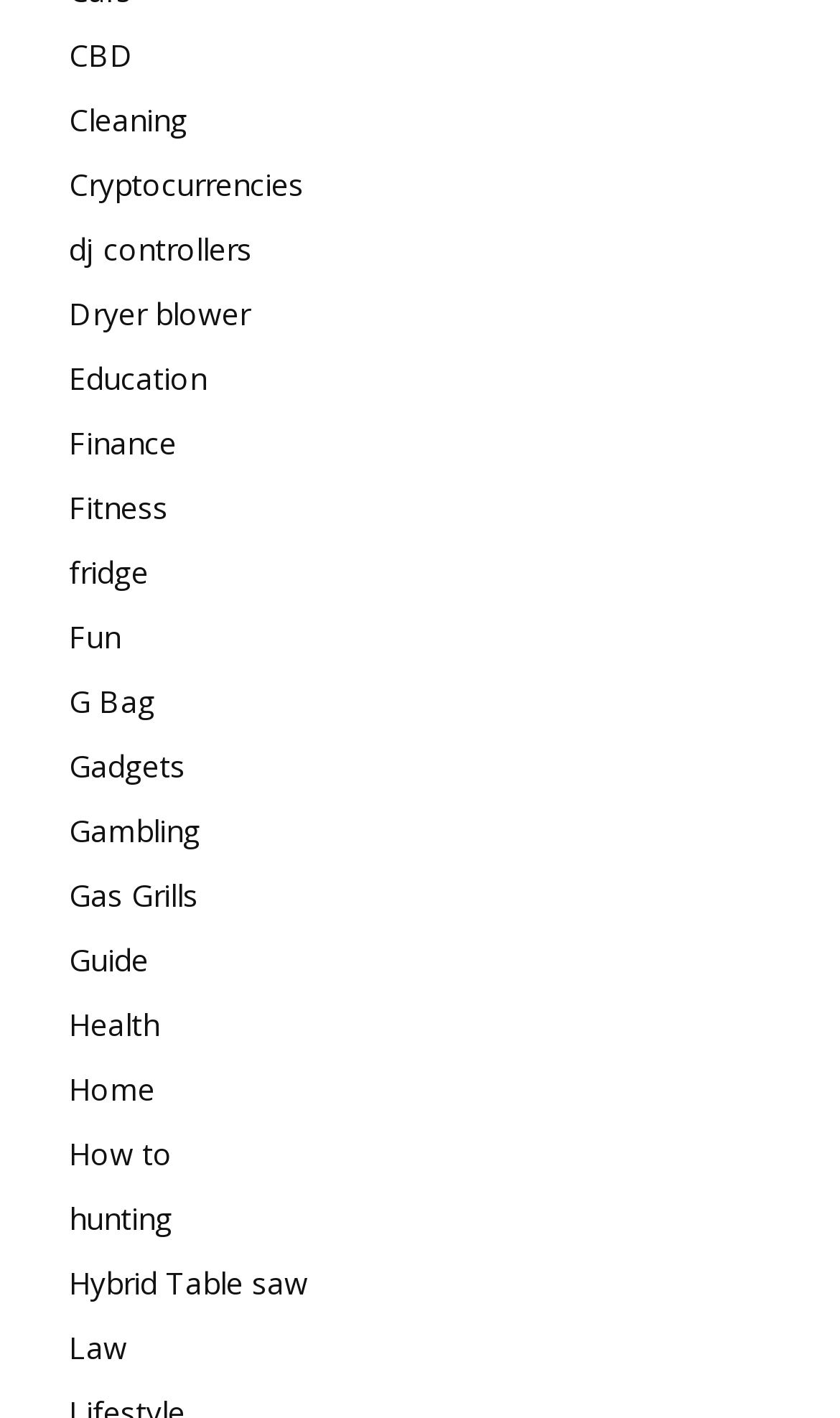Please locate the bounding box coordinates of the element that should be clicked to complete the given instruction: "visit university website".

None